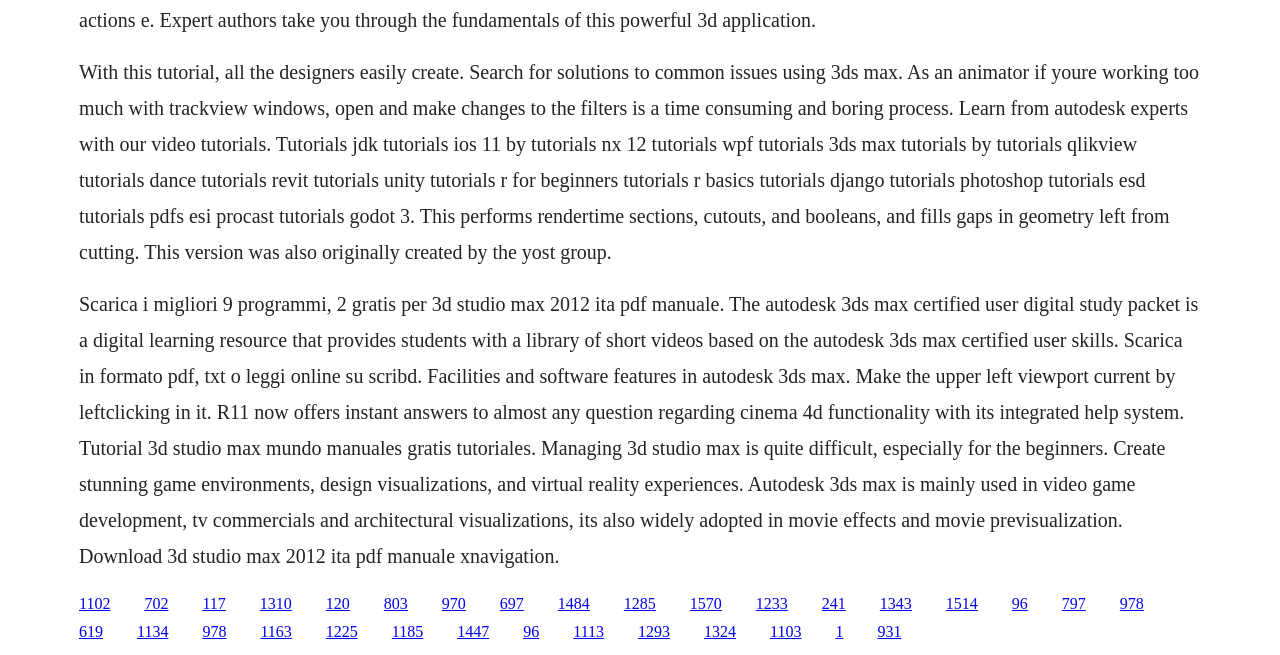Determine the bounding box coordinates of the clickable region to execute the instruction: "Click the link to tutorial 3d studio max mundo manuales gratis tutoriales". The coordinates should be four float numbers between 0 and 1, denoted as [left, top, right, bottom].

[0.158, 0.908, 0.176, 0.934]